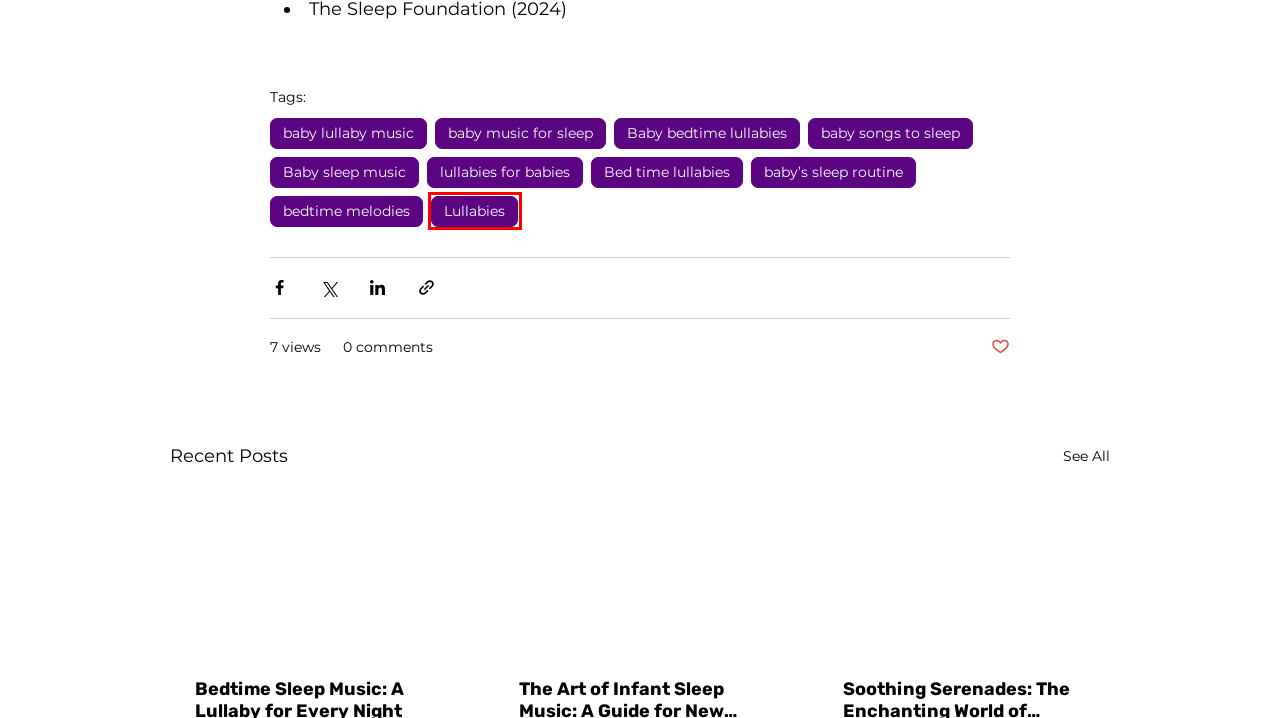Observe the webpage screenshot and focus on the red bounding box surrounding a UI element. Choose the most appropriate webpage description that corresponds to the new webpage after clicking the element in the bounding box. Here are the candidates:
A. bedtime melodies | Sukoonify
B. Lullabies | Sukoonify
C. Baby sleep music | Sukoonify
D. lullabies for babies | Sukoonify
E. Bed time lullabies | Sukoonify
F. Soothing Serenades: The Enchanting World of Spanish Lullabies
G. Baby bedtime lullabies | Sukoonify
H. Bedtime Sleep Music: A Lullaby for Every Night

B